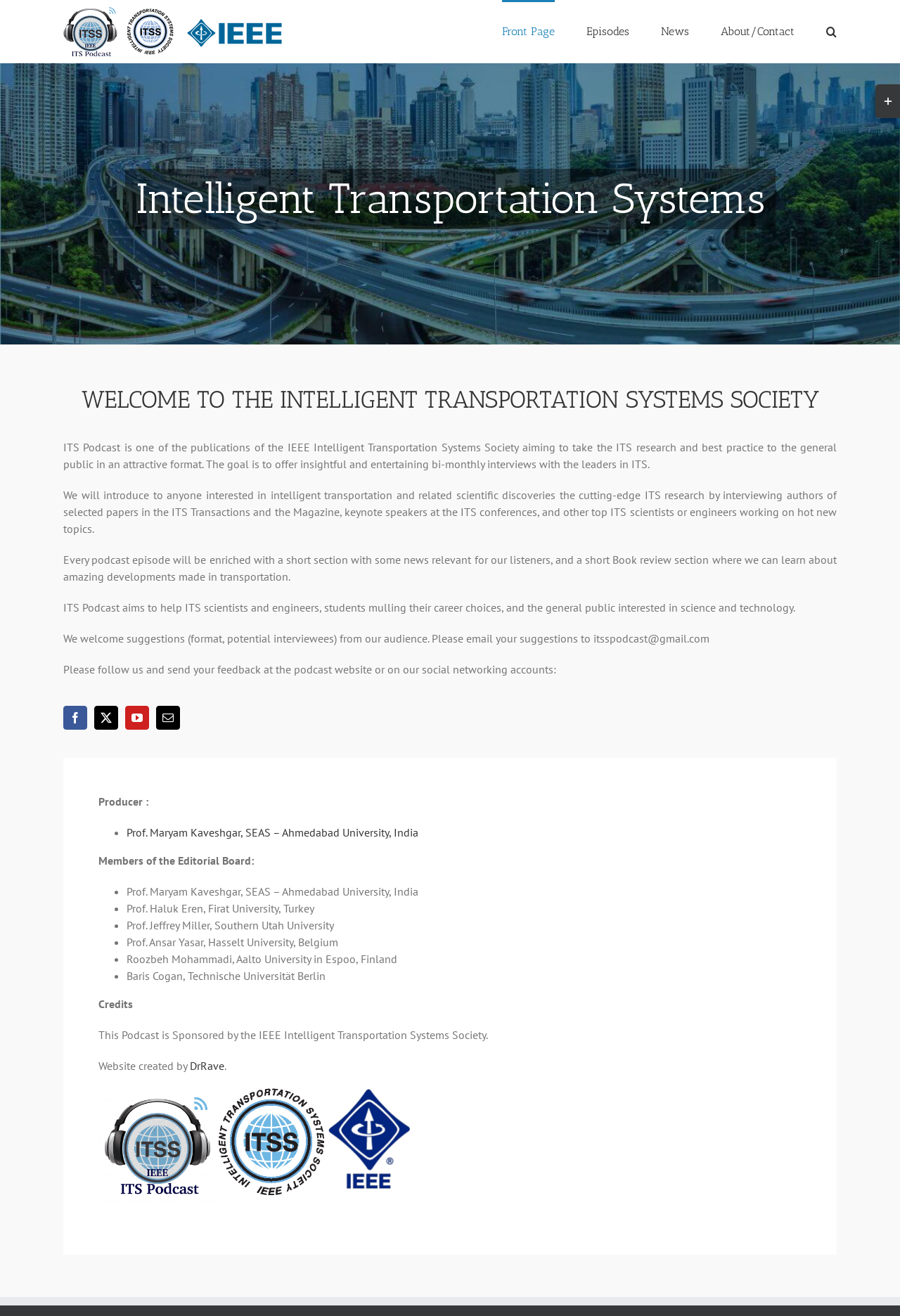Please identify the bounding box coordinates of the element's region that needs to be clicked to fulfill the following instruction: "Contact the producer". The bounding box coordinates should consist of four float numbers between 0 and 1, i.e., [left, top, right, bottom].

[0.141, 0.627, 0.465, 0.638]